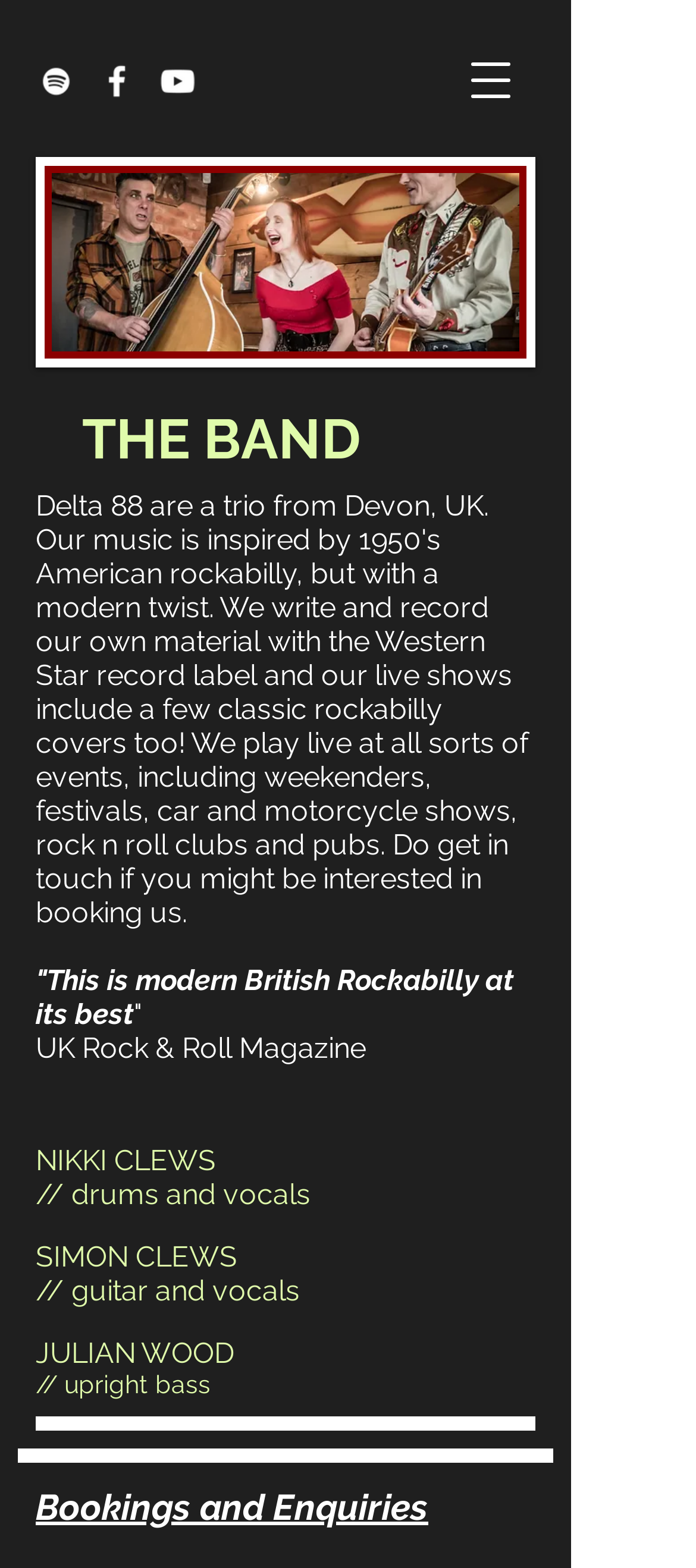How many band members are listed?
Please give a detailed and elaborate answer to the question.

The number of band members listed can be found by counting the individual sections for Nikki Clews, Simon Clews, and Julian Wood, each with their name and instrument/vocal information.